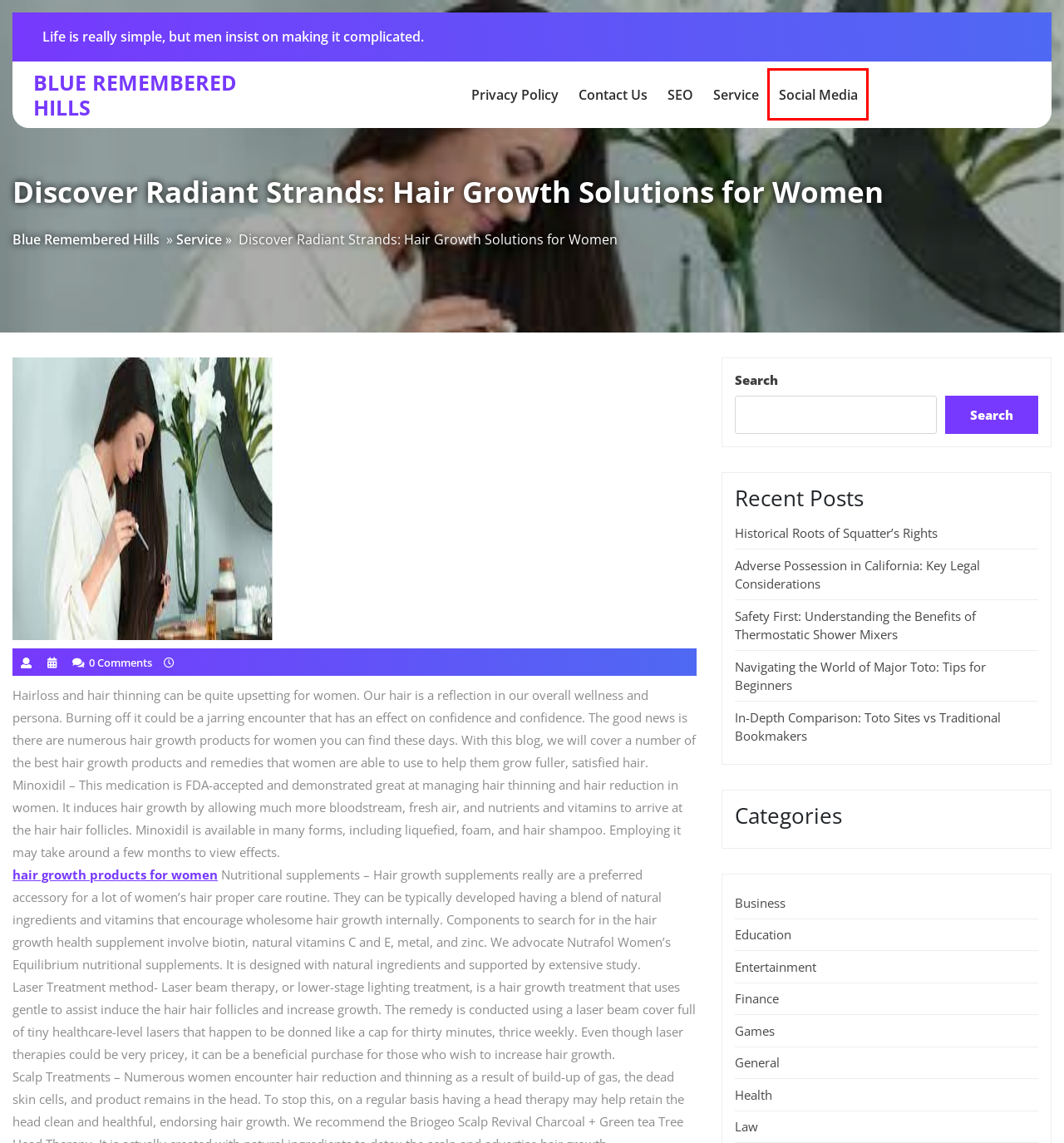You are provided a screenshot of a webpage featuring a red bounding box around a UI element. Choose the webpage description that most accurately represents the new webpage after clicking the element within the red bounding box. Here are the candidates:
A. Social Media – Blue Remembered Hills
B. Law – Blue Remembered Hills
C. General – Blue Remembered Hills
D. Safety First: Understanding the Benefits of Thermostatic Shower Mixers – Blue Remembered Hills
E. Games – Blue Remembered Hills
F. Historical Roots of Squatter’s Rights – Blue Remembered Hills
G. Service – Blue Remembered Hills
H. Finance – Blue Remembered Hills

A